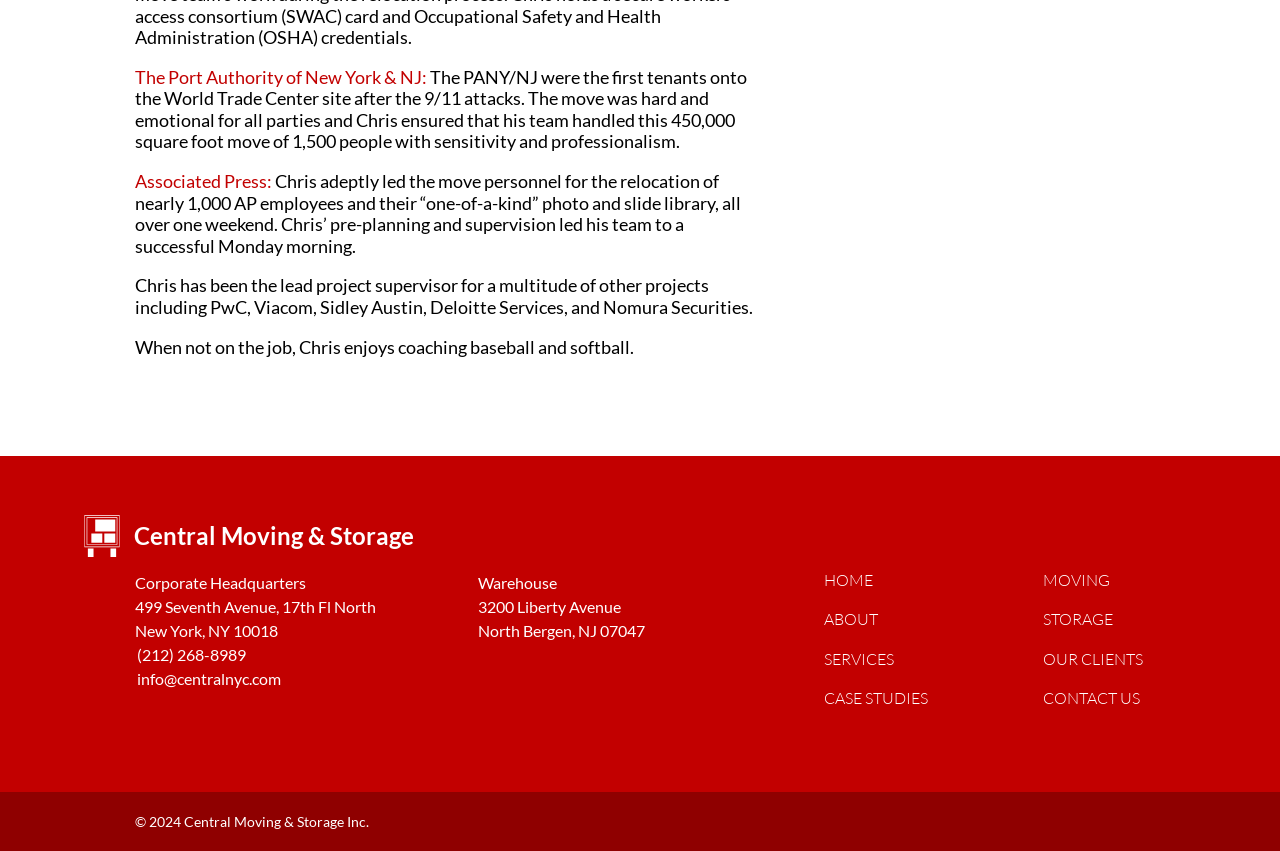Identify the bounding box of the UI component described as: "PwC".

[0.164, 0.348, 0.193, 0.374]